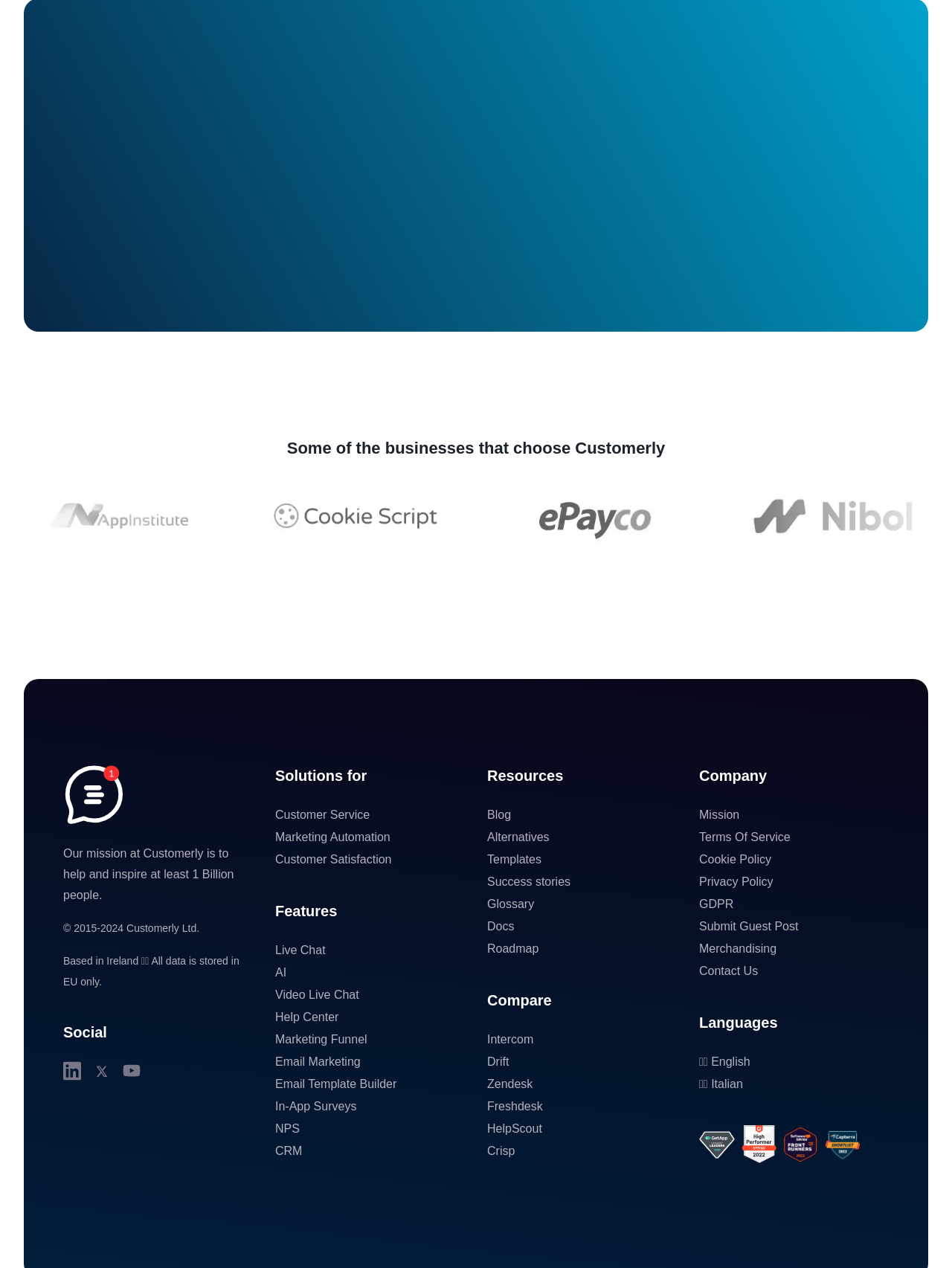Give a one-word or short-phrase answer to the following question: 
What is the company's location?

Ireland